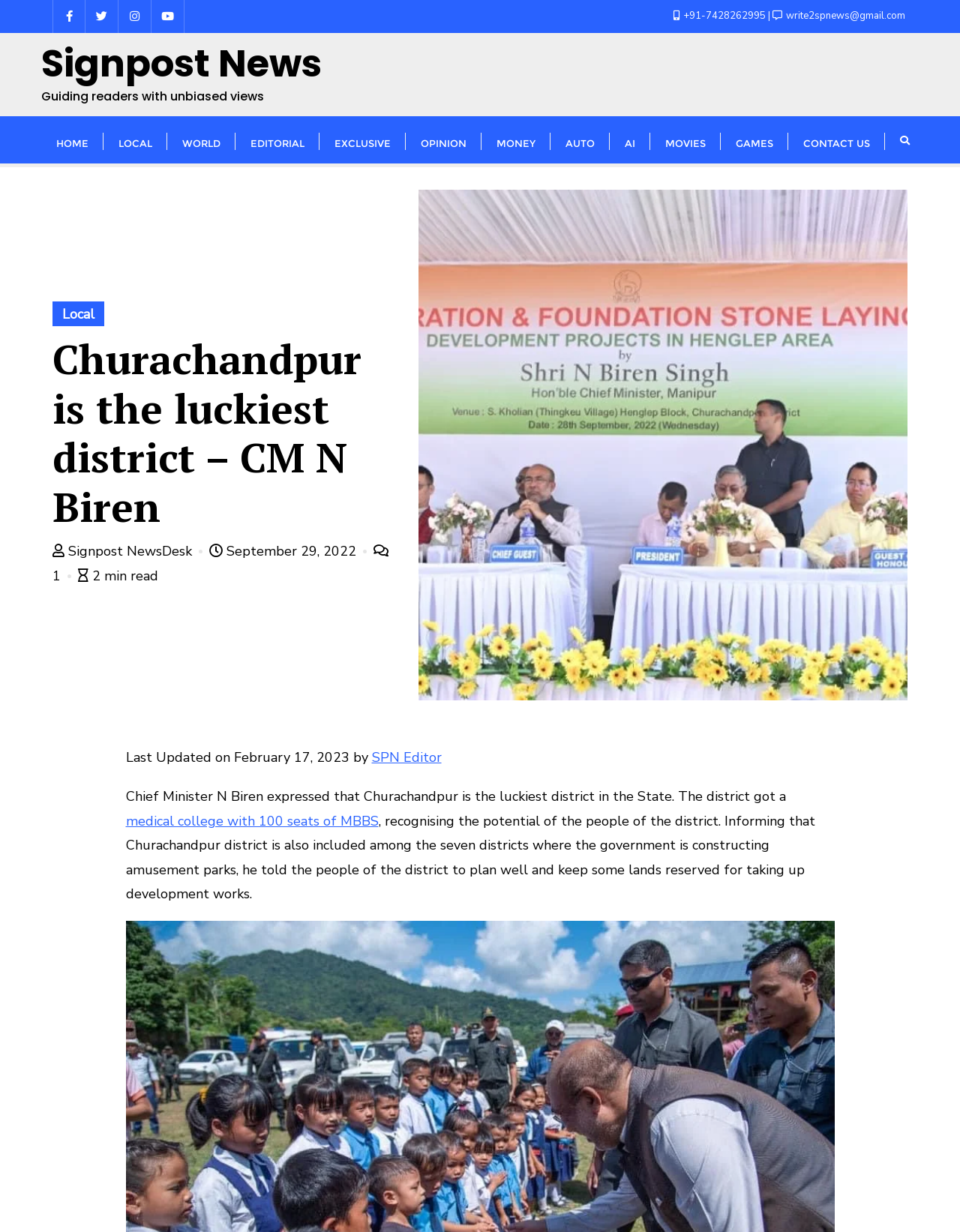What is the name of the editor who last updated the article?
Using the image as a reference, answer the question with a short word or phrase.

SPN Editor